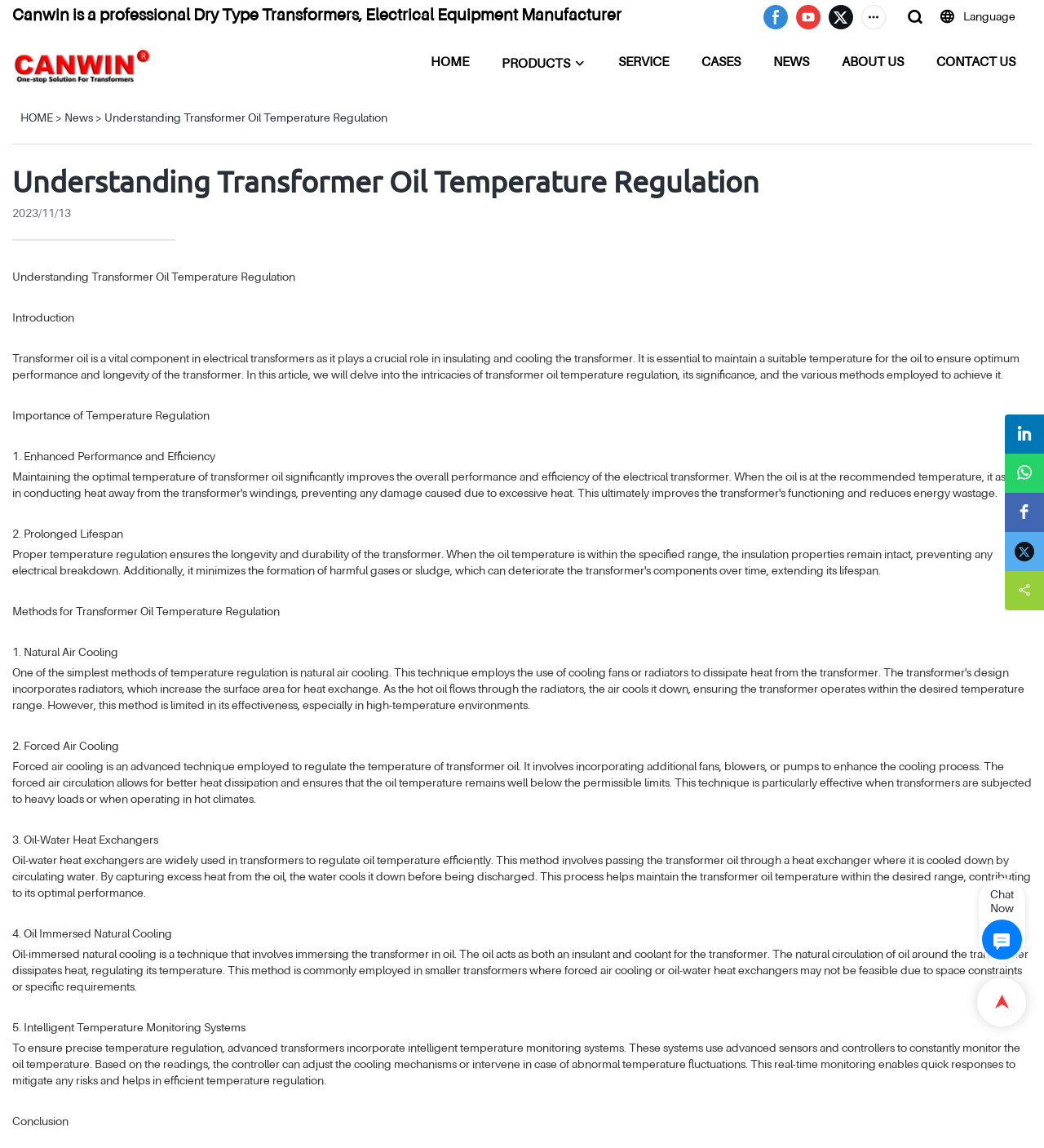What is the position of the 'HOME' link?
Provide a detailed and well-explained answer to the question.

The 'HOME' link is located in the top navigation bar, with a bounding box coordinate of [0.412, 0.046, 0.449, 0.063].